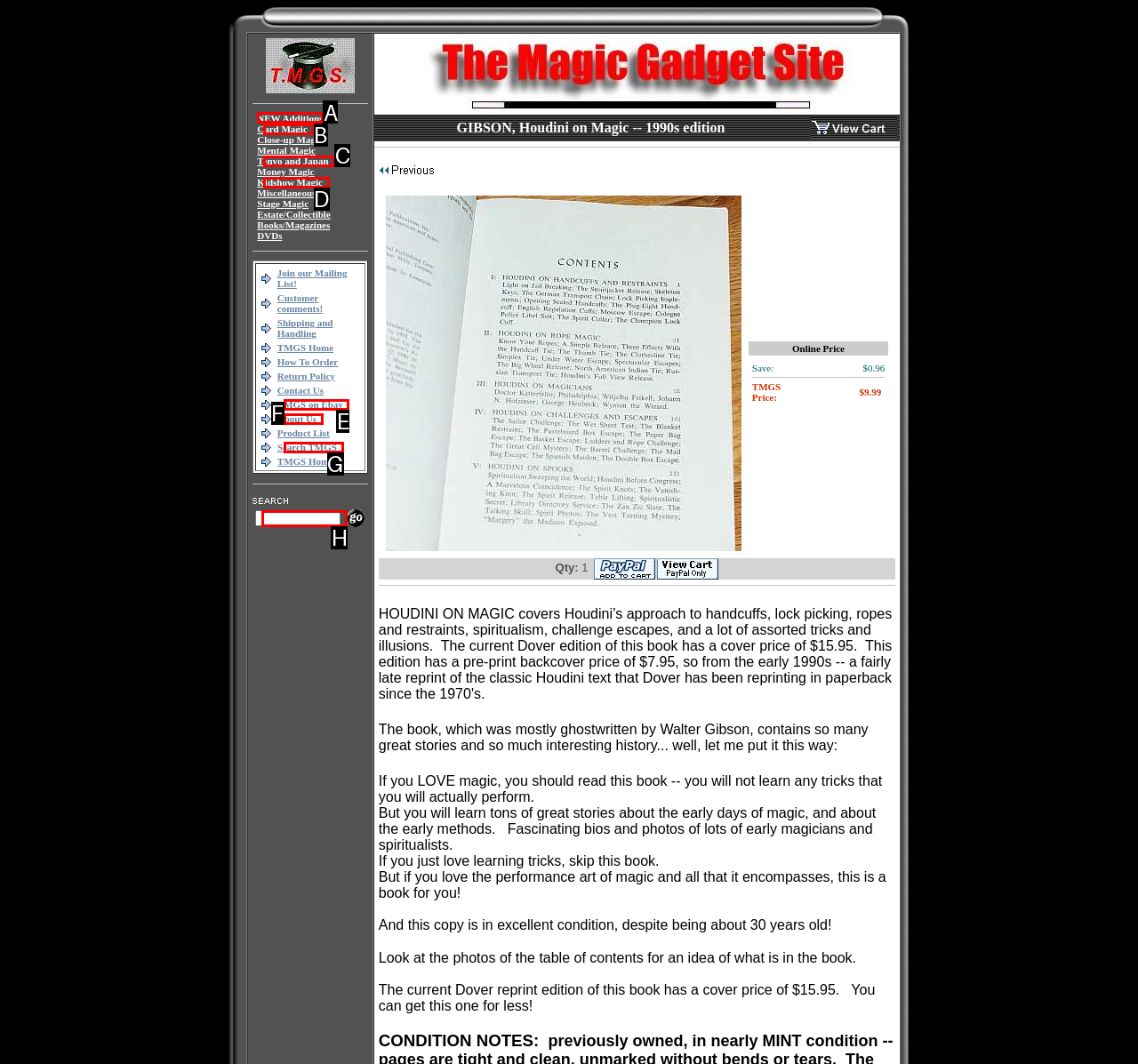Select the appropriate HTML element to click for the following task: Click on the 'NEW Additions' link
Answer with the letter of the selected option from the given choices directly.

A